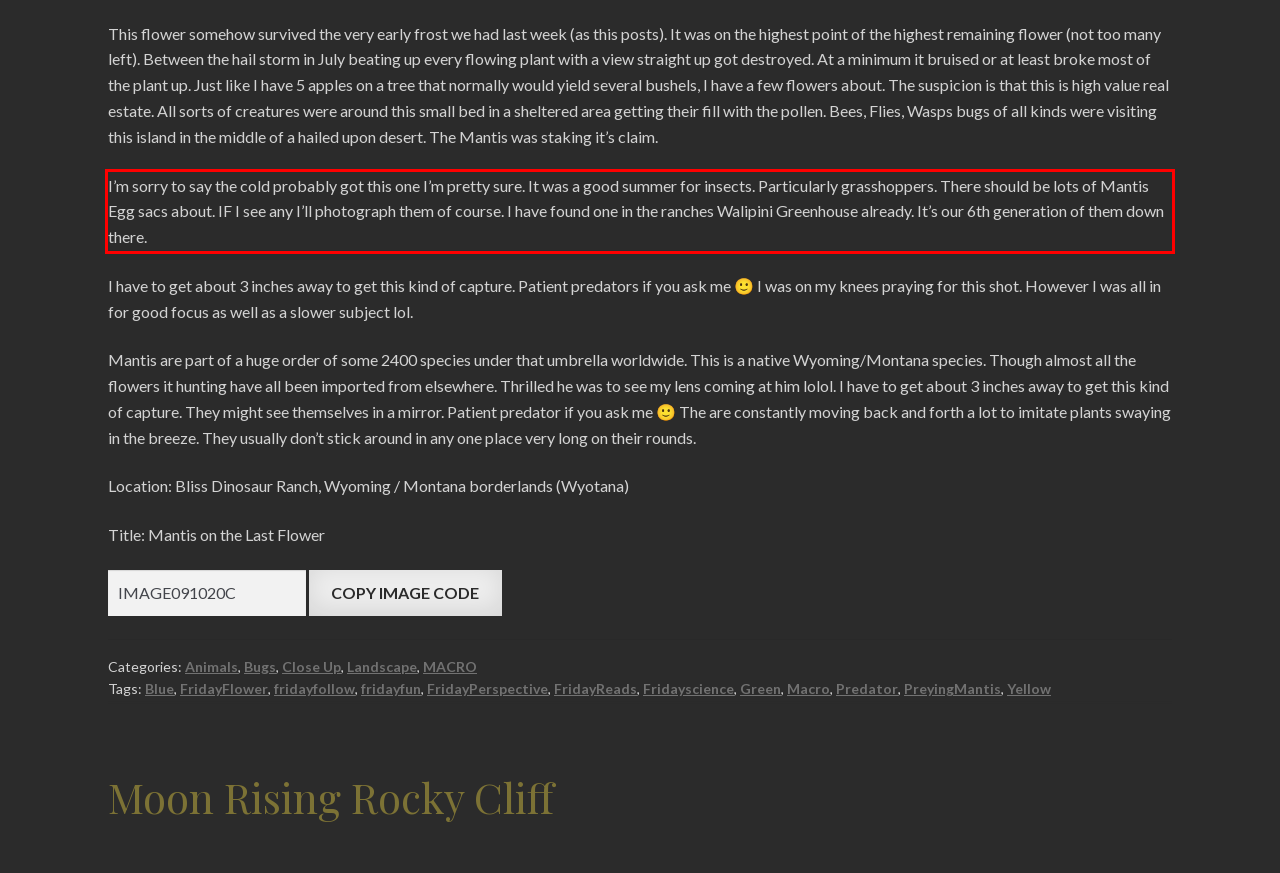Look at the provided screenshot of the webpage and perform OCR on the text within the red bounding box.

I’m sorry to say the cold probably got this one I’m pretty sure. It was a good summer for insects. Particularly grasshoppers. There should be lots of Mantis Egg sacs about. IF I see any I’ll photograph them of course. I have found one in the ranches Walipini Greenhouse already. It’s our 6th generation of them down there.